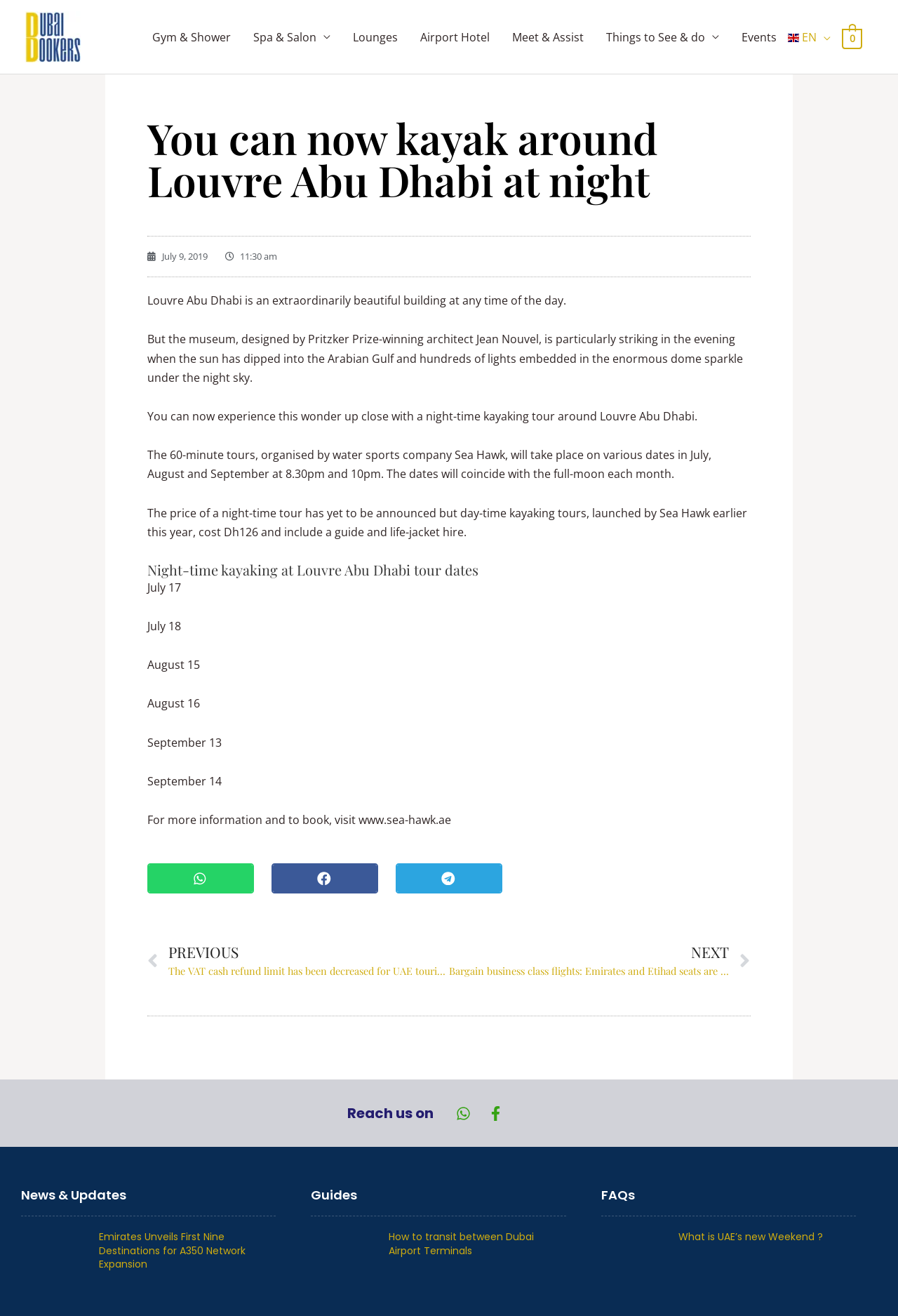Please mark the bounding box coordinates of the area that should be clicked to carry out the instruction: "View the 'Night-time kayaking at Louvre Abu Dhabi tour dates'".

[0.164, 0.427, 0.836, 0.439]